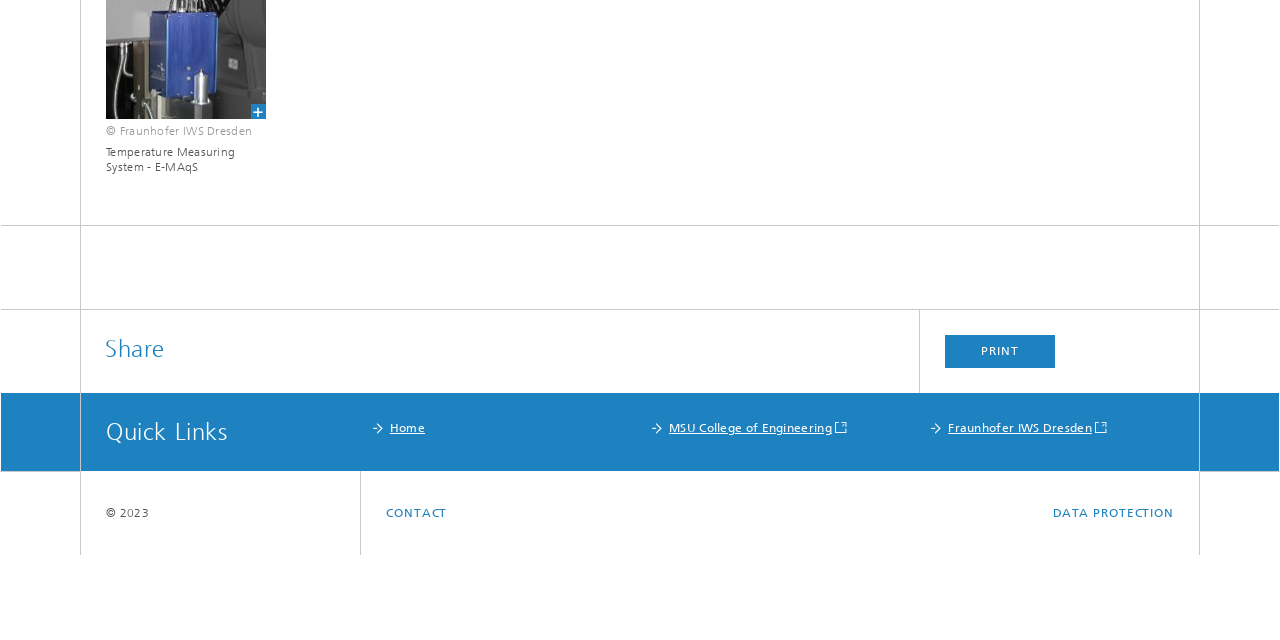Identify the bounding box for the UI element that is described as follows: "Fraunhofer IWS Dresden".

[0.741, 0.658, 0.867, 0.68]